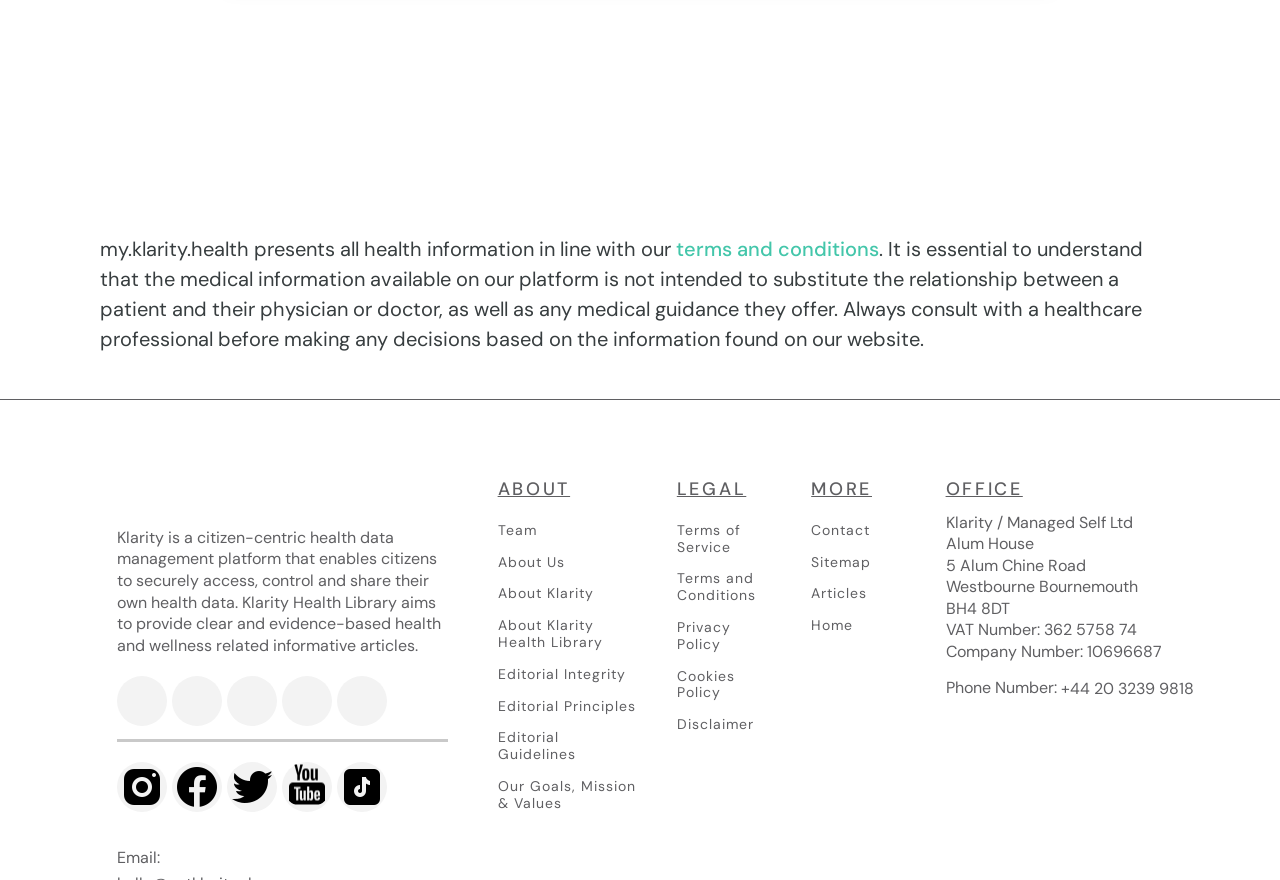Locate the bounding box coordinates of the element that should be clicked to fulfill the instruction: "Contact Klarity through phone".

[0.825, 0.769, 0.932, 0.796]